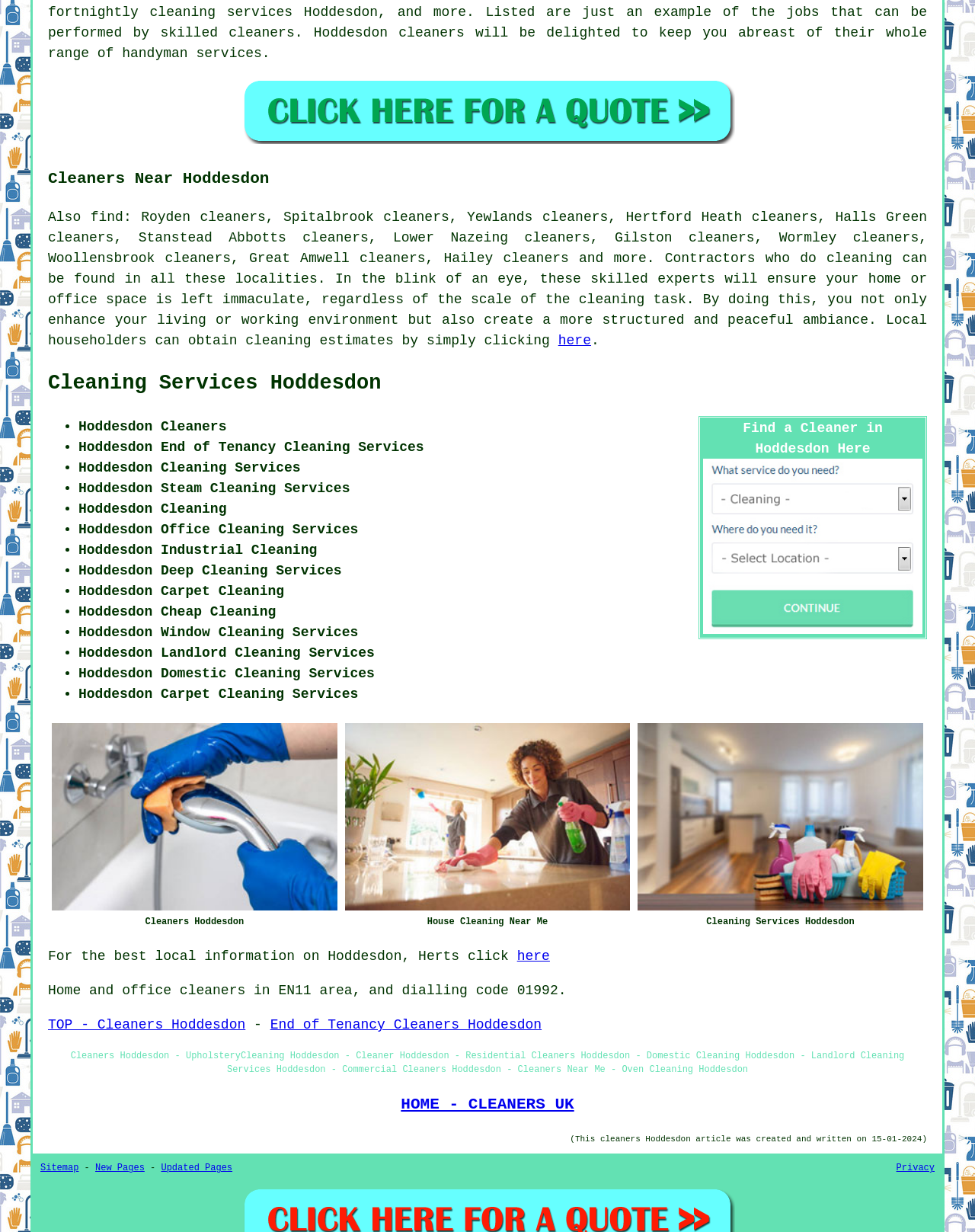What is the dialling code for Hoddesdon?
Please answer the question with as much detail and depth as you can.

The dialling code for Hoddesdon is mentioned in the text as 'dialling code 01992', which is associated with the EN11 postcode area.